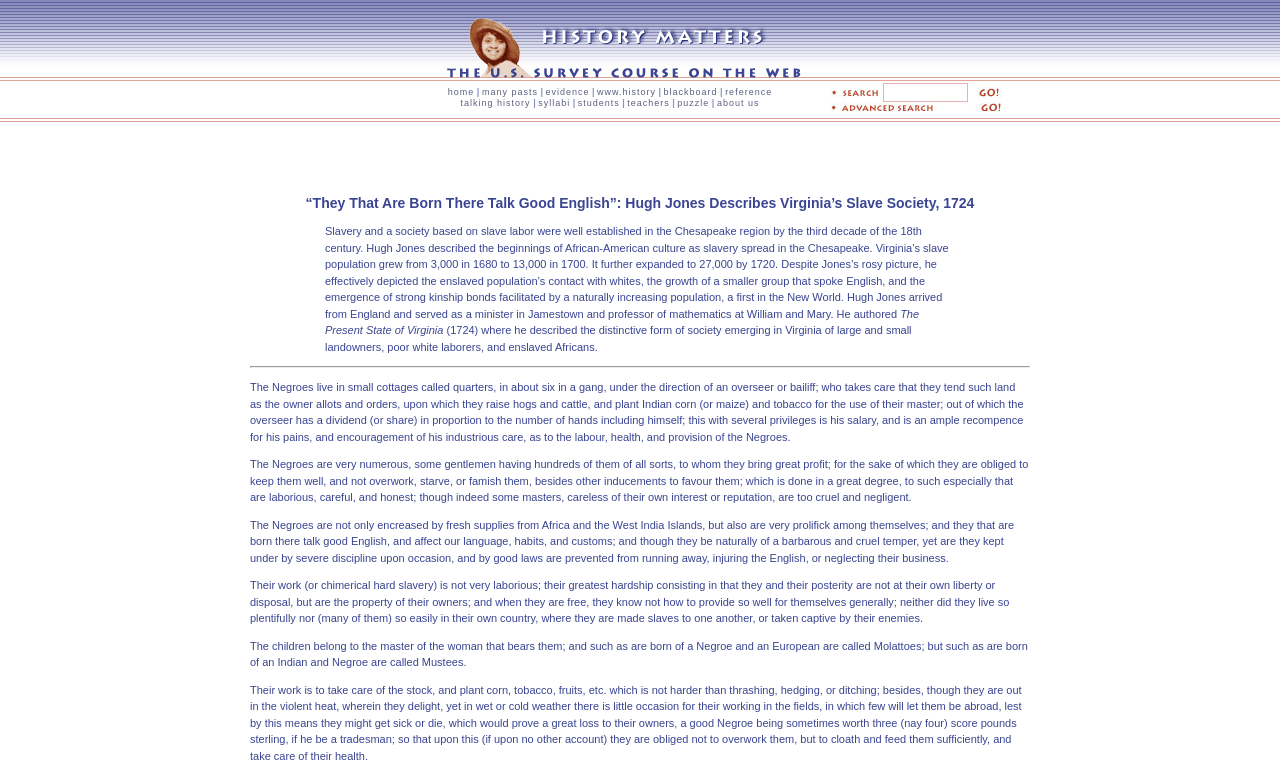Locate the bounding box coordinates of the element I should click to achieve the following instruction: "go to HISTORY MATTERS website".

[0.339, 0.042, 0.638, 0.058]